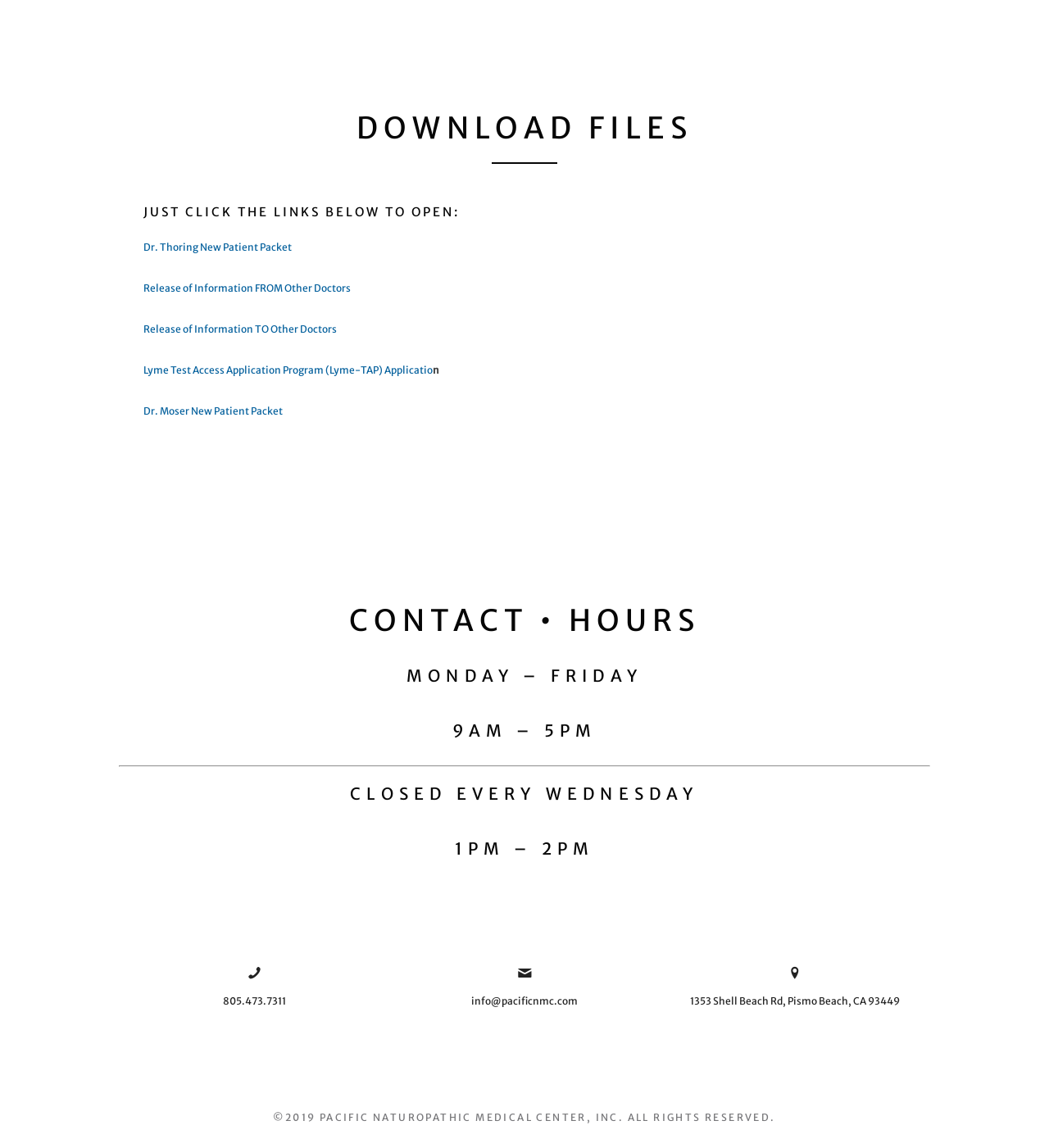Provide a single word or phrase answer to the question: 
How many links are available for downloading files?

5